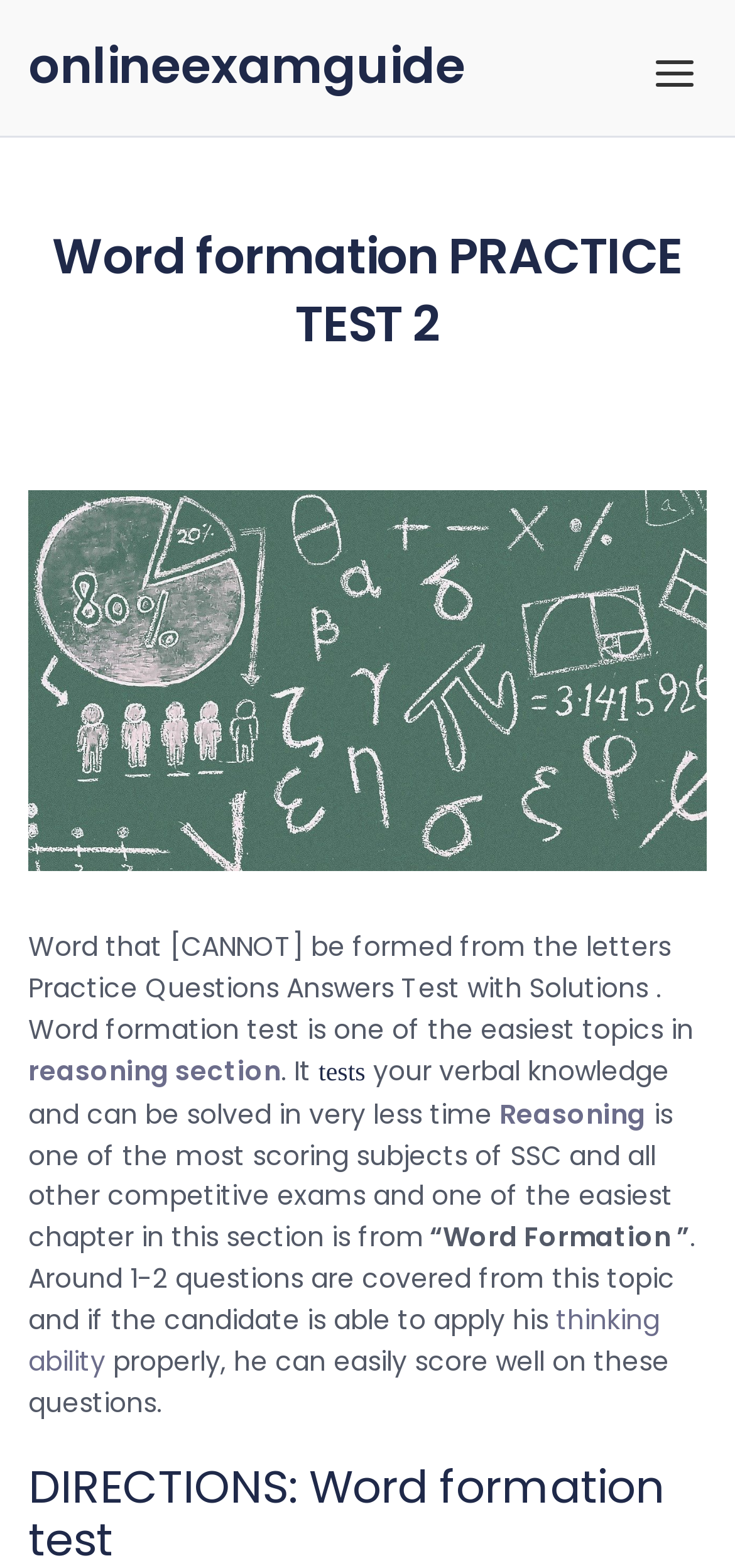Locate the UI element described by Reasoning in the provided webpage screenshot. Return the bounding box coordinates in the format (top-left x, top-left y, bottom-right x, bottom-right y), ensuring all values are between 0 and 1.

[0.679, 0.698, 0.879, 0.722]